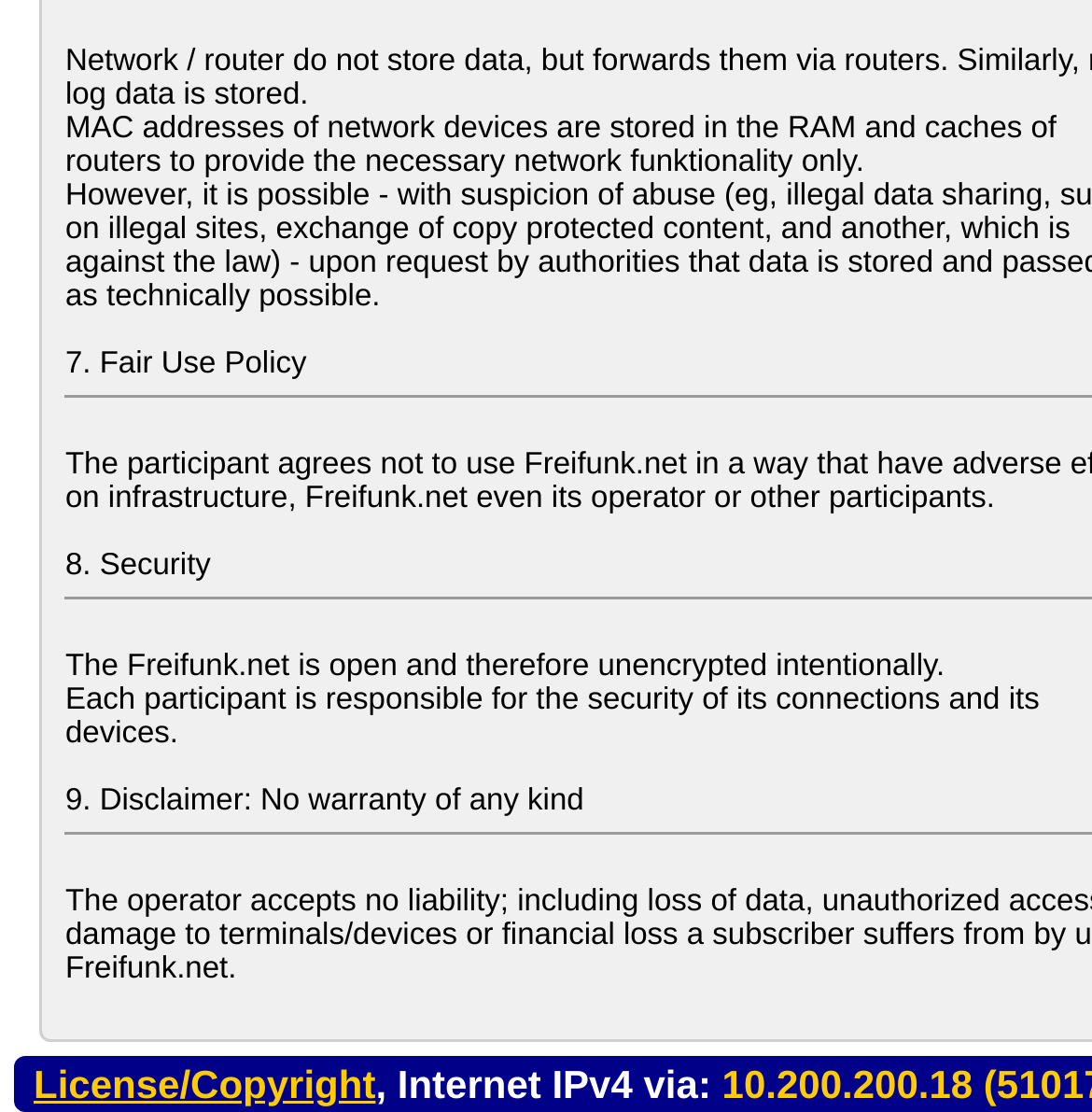From the webpage screenshot, predict the bounding box of the UI element that matches this description: "License/Copyright".

[0.031, 0.954, 0.344, 0.994]